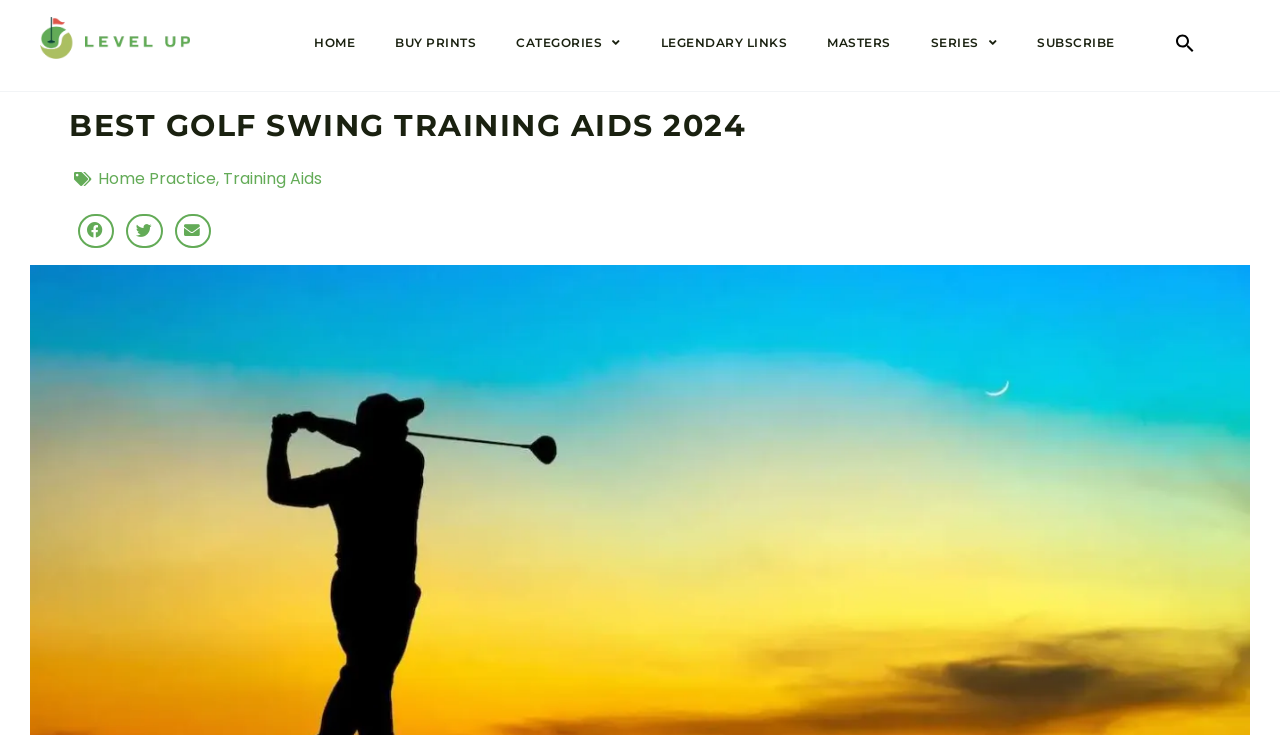Please identify the bounding box coordinates of the clickable area that will fulfill the following instruction: "Click on the 'level up' link". The coordinates should be in the format of four float numbers between 0 and 1, i.e., [left, top, right, bottom].

[0.031, 0.023, 0.148, 0.08]